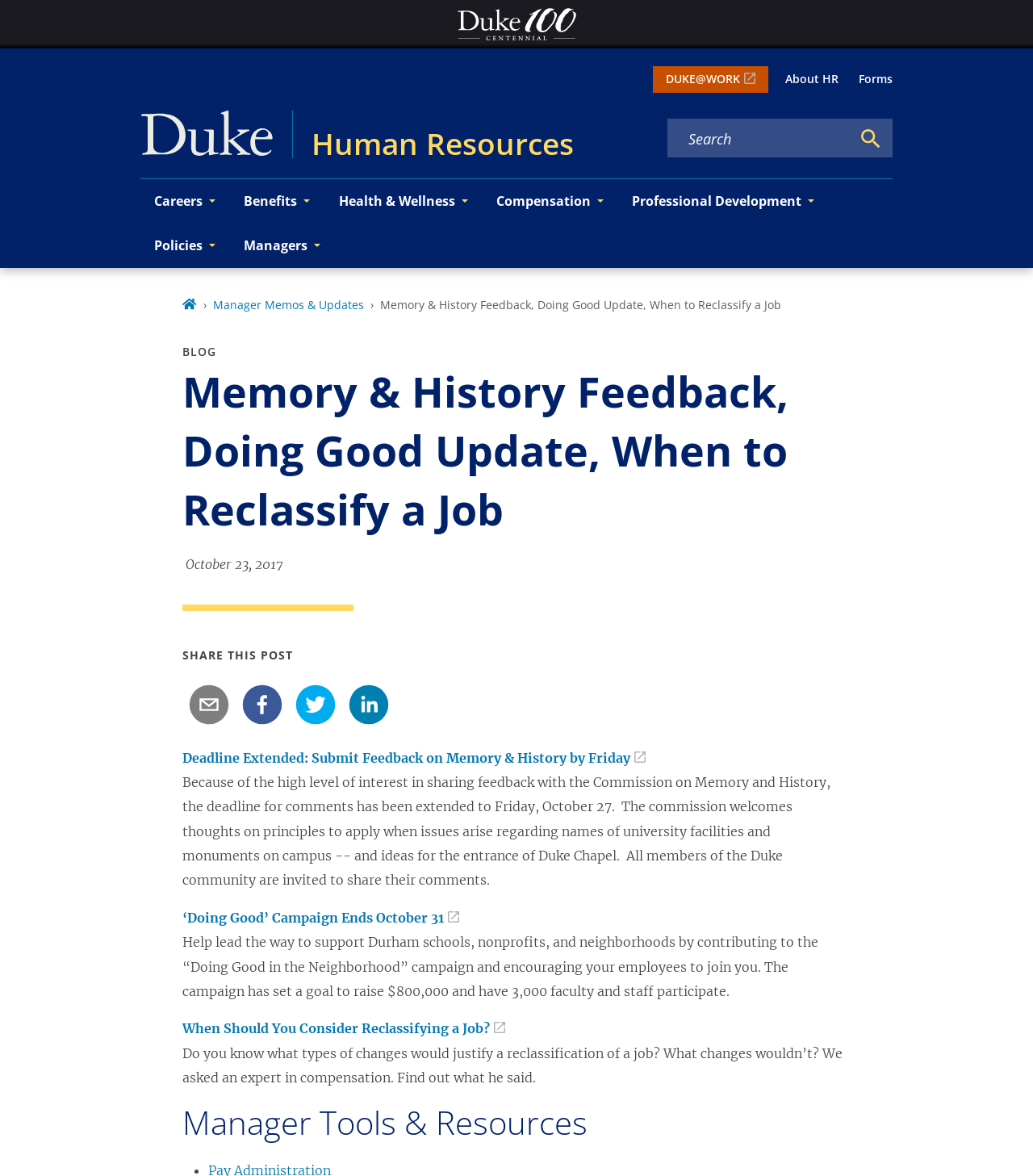Locate the headline of the webpage and generate its content.

Memory & History Feedback, Doing Good Update, When to Reclassify a Job